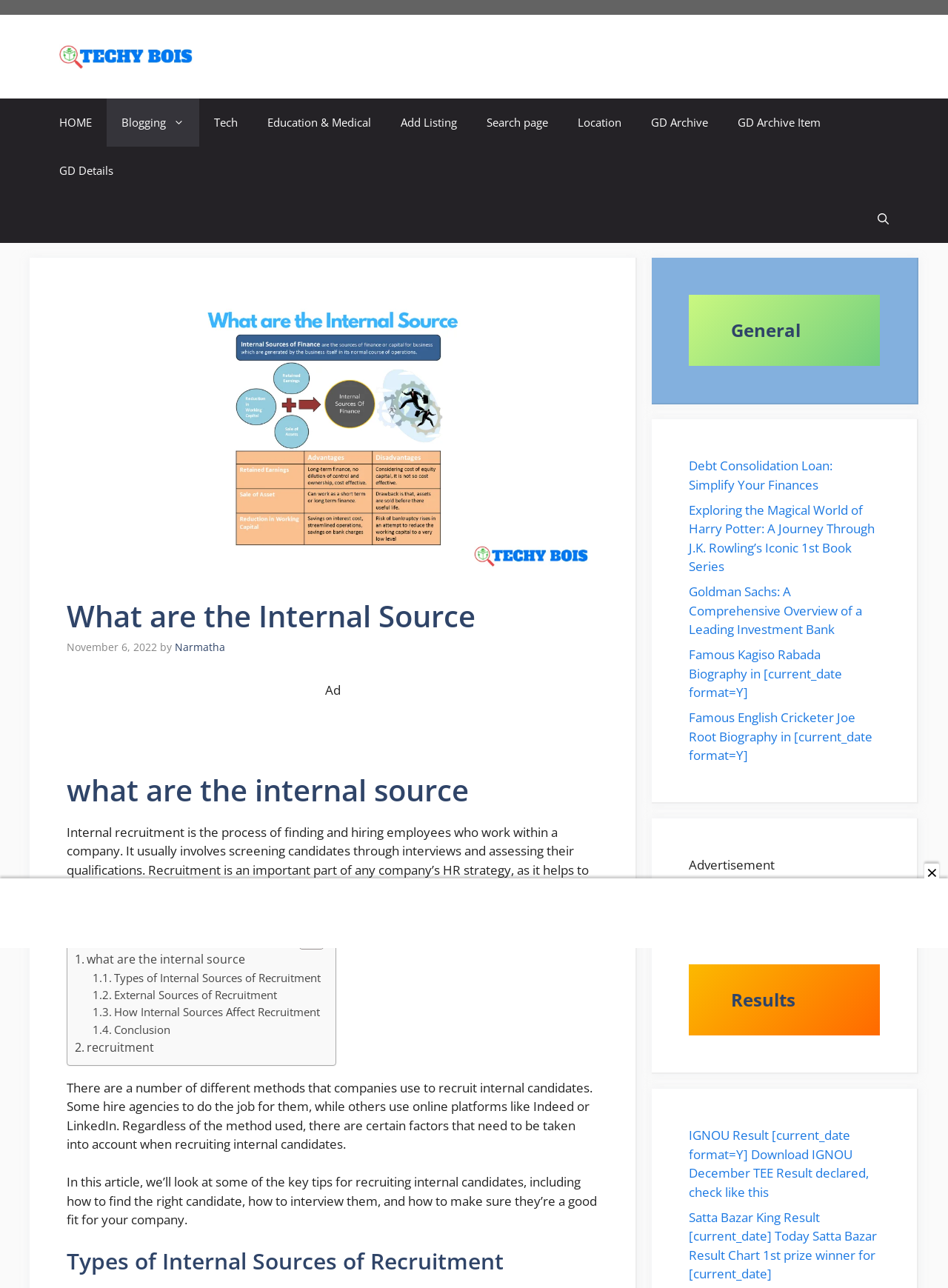Please extract and provide the main headline of the webpage.

What are the Internal Source